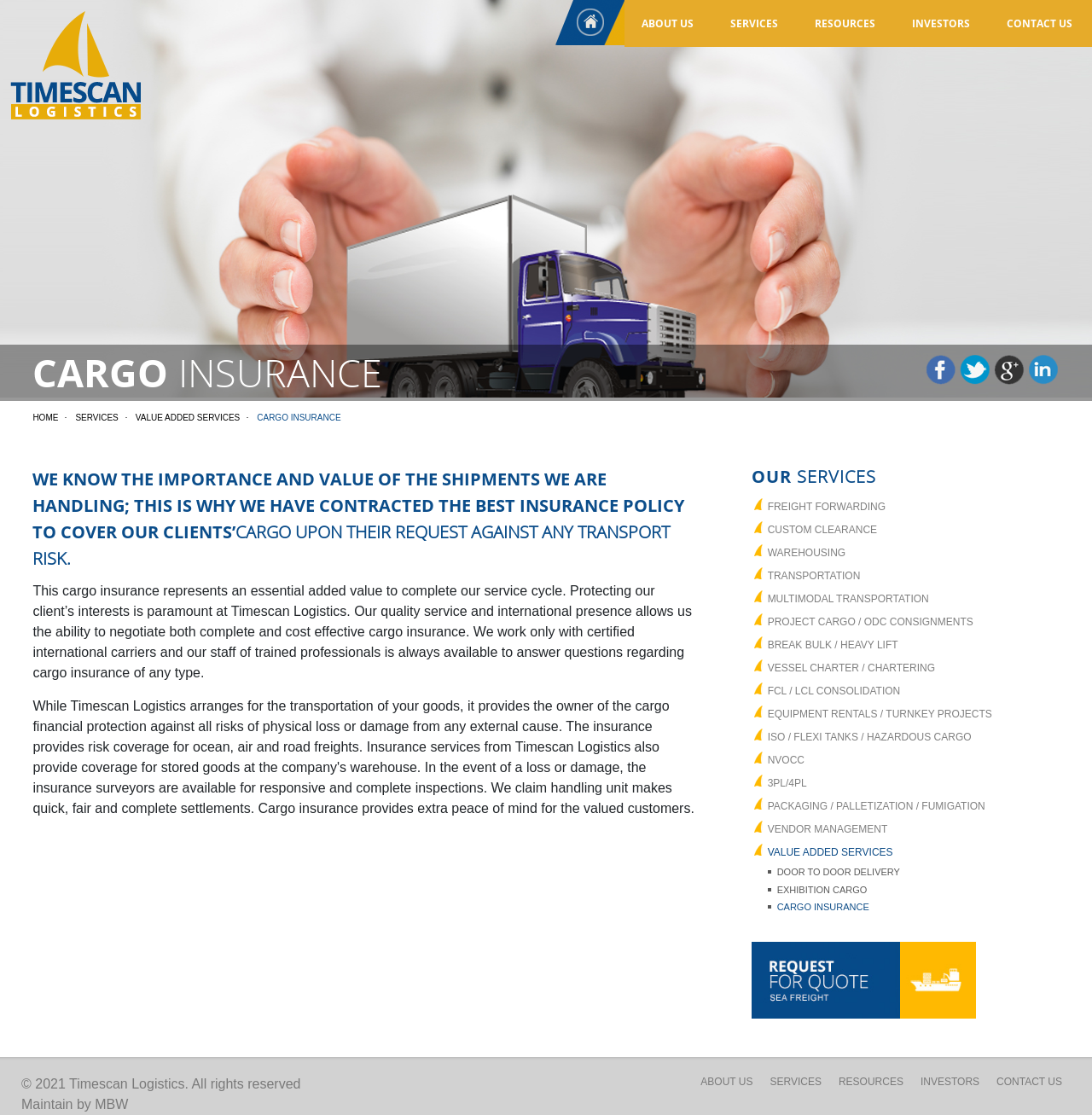Please locate the bounding box coordinates of the region I need to click to follow this instruction: "Click on ABOUT US".

[0.572, 0.0, 0.651, 0.042]